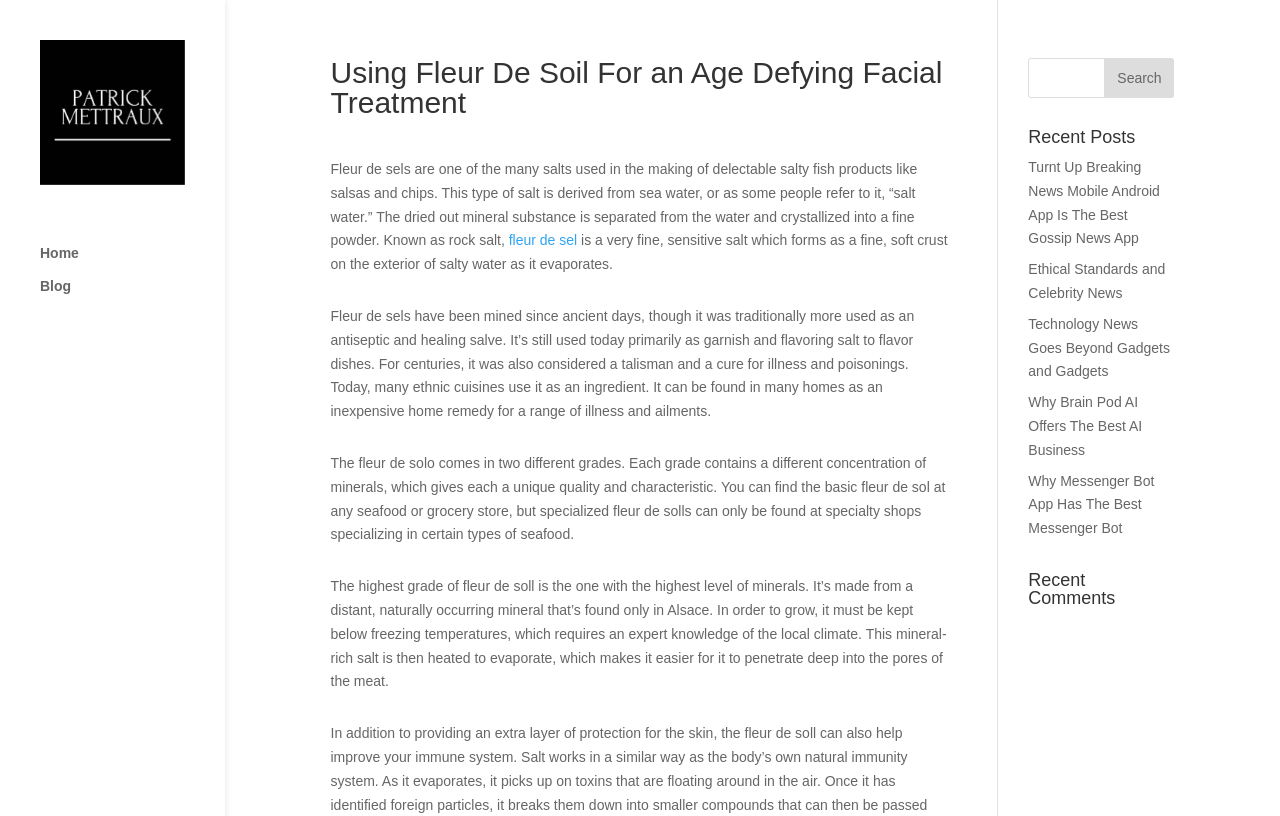What is the purpose of fleur de sel?
Refer to the screenshot and deliver a thorough answer to the question presented.

According to the StaticText element, fleur de sel is primarily used as garnish and flavoring salt to flavor dishes, although it has been used for other purposes in the past.